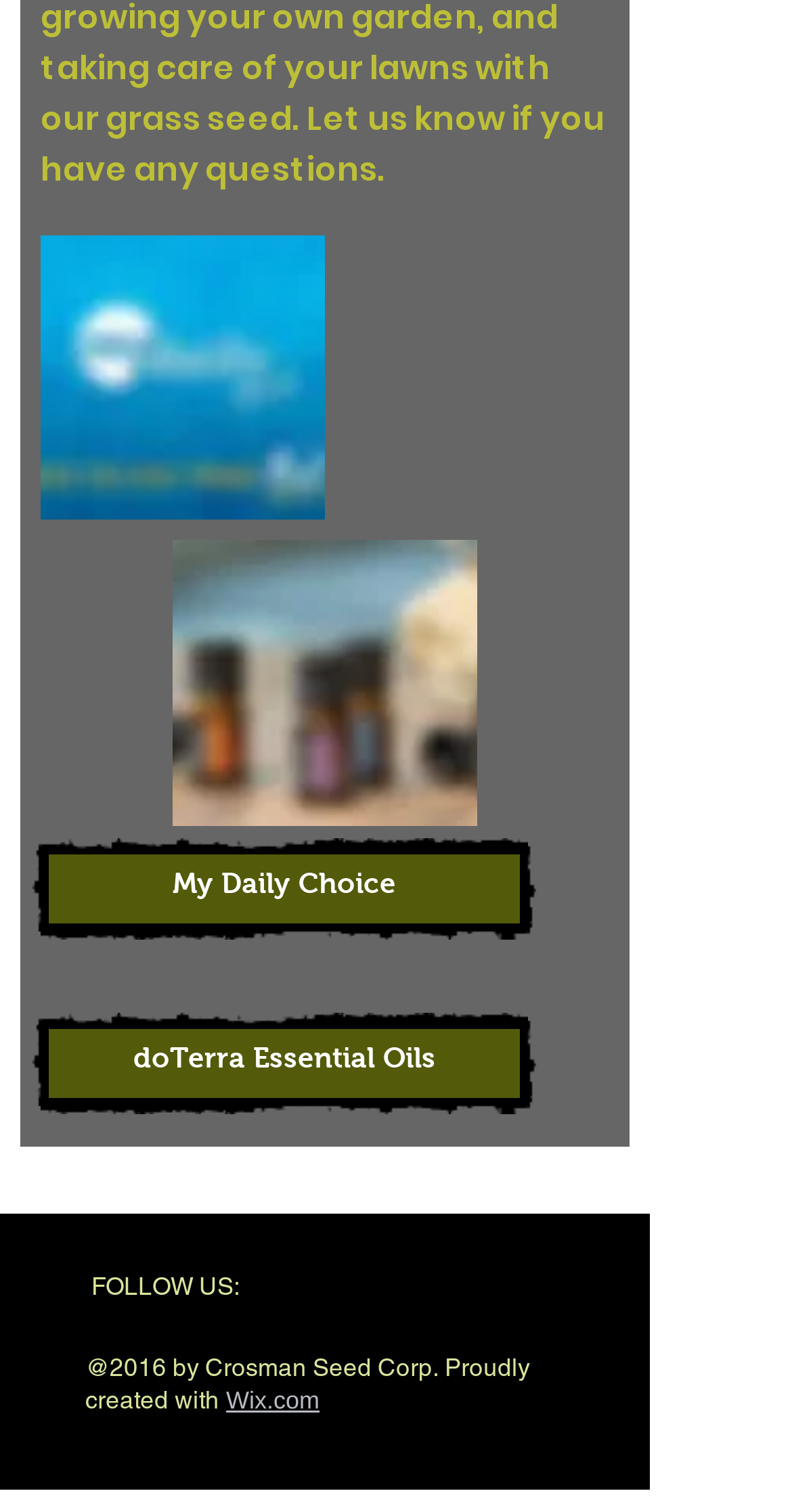What is the website builder used?
Look at the screenshot and respond with one word or a short phrase.

Wix.com